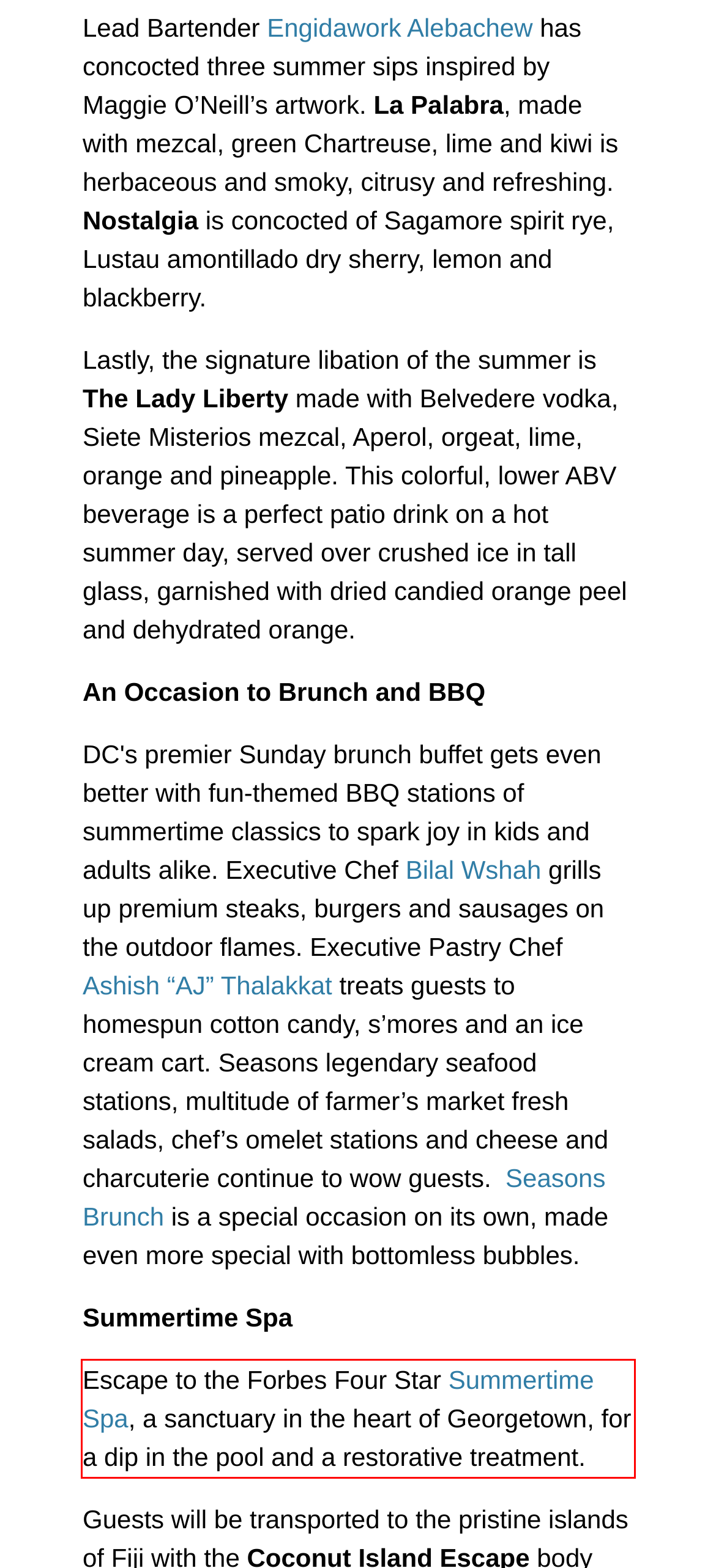In the given screenshot, locate the red bounding box and extract the text content from within it.

Escape to the Forbes Four Star Summertime Spa, a sanctuary in the heart of Georgetown, for a dip in the pool and a restorative treatment.